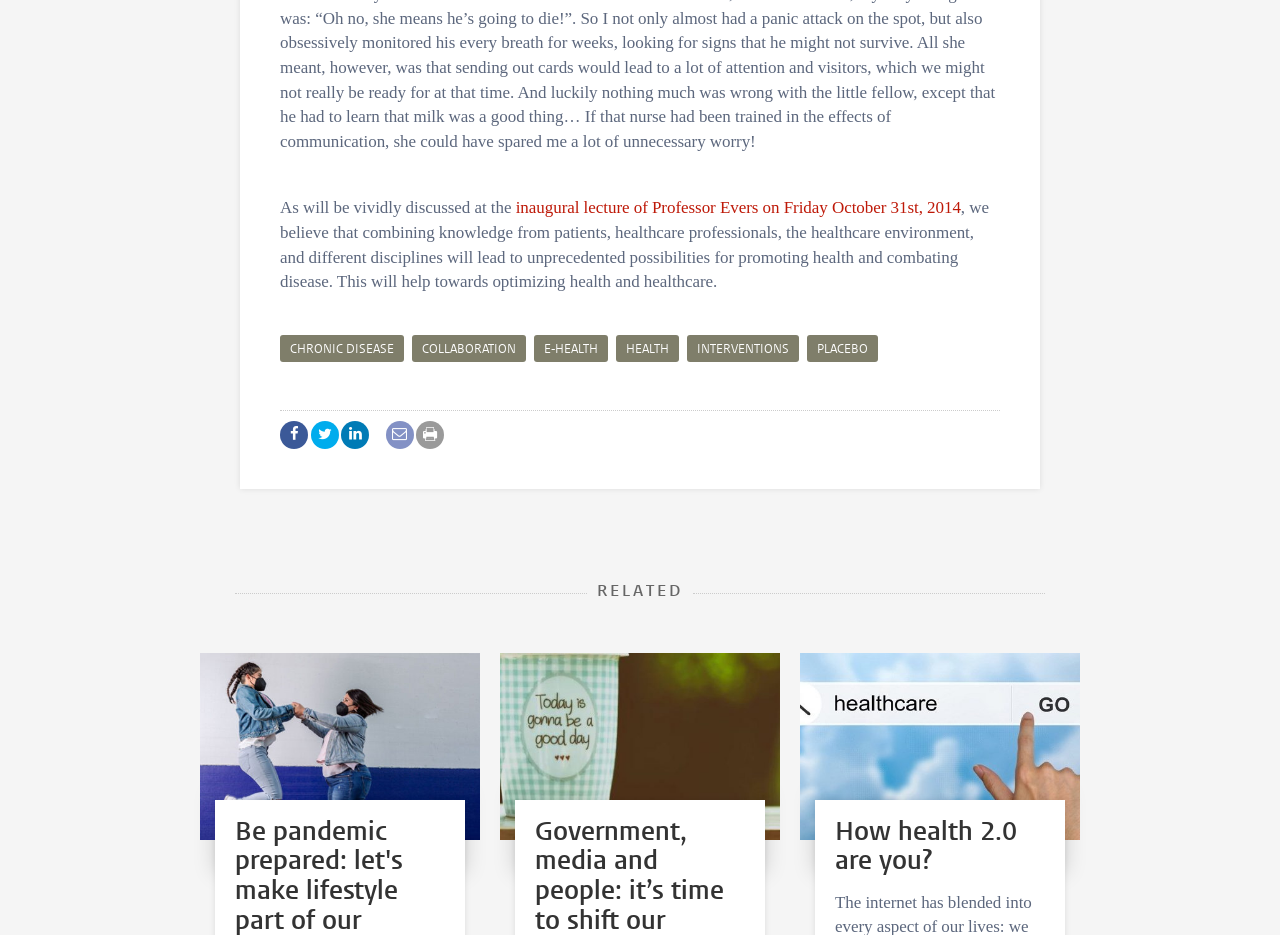Given the element description, predict the bounding box coordinates in the format (top-left x, top-left y, bottom-right x, bottom-right y), using floating point numbers between 0 and 1: Chronic disease

[0.219, 0.358, 0.316, 0.387]